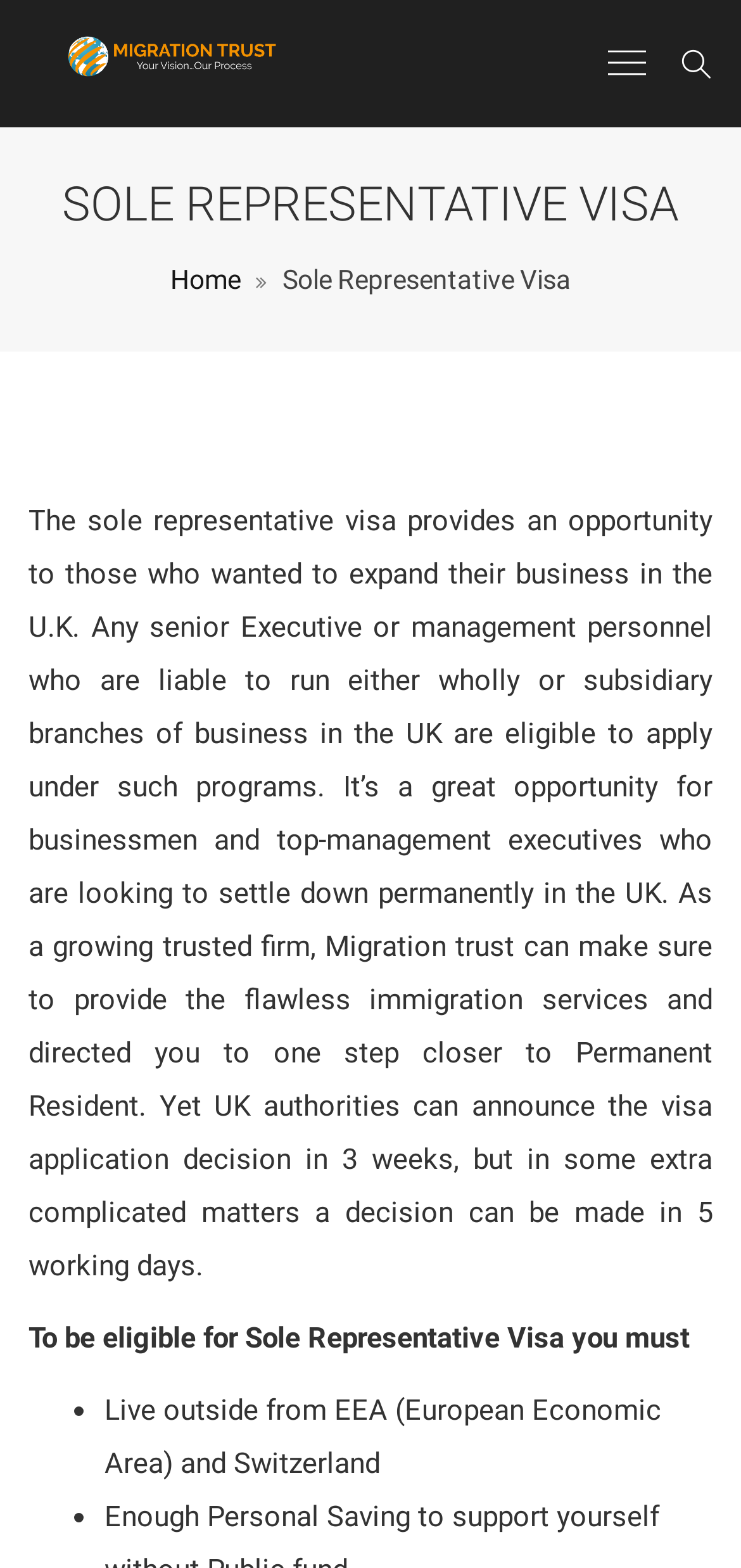Please provide the bounding box coordinates for the UI element as described: "Home". The coordinates must be four floats between 0 and 1, represented as [left, top, right, bottom].

[0.229, 0.169, 0.324, 0.188]